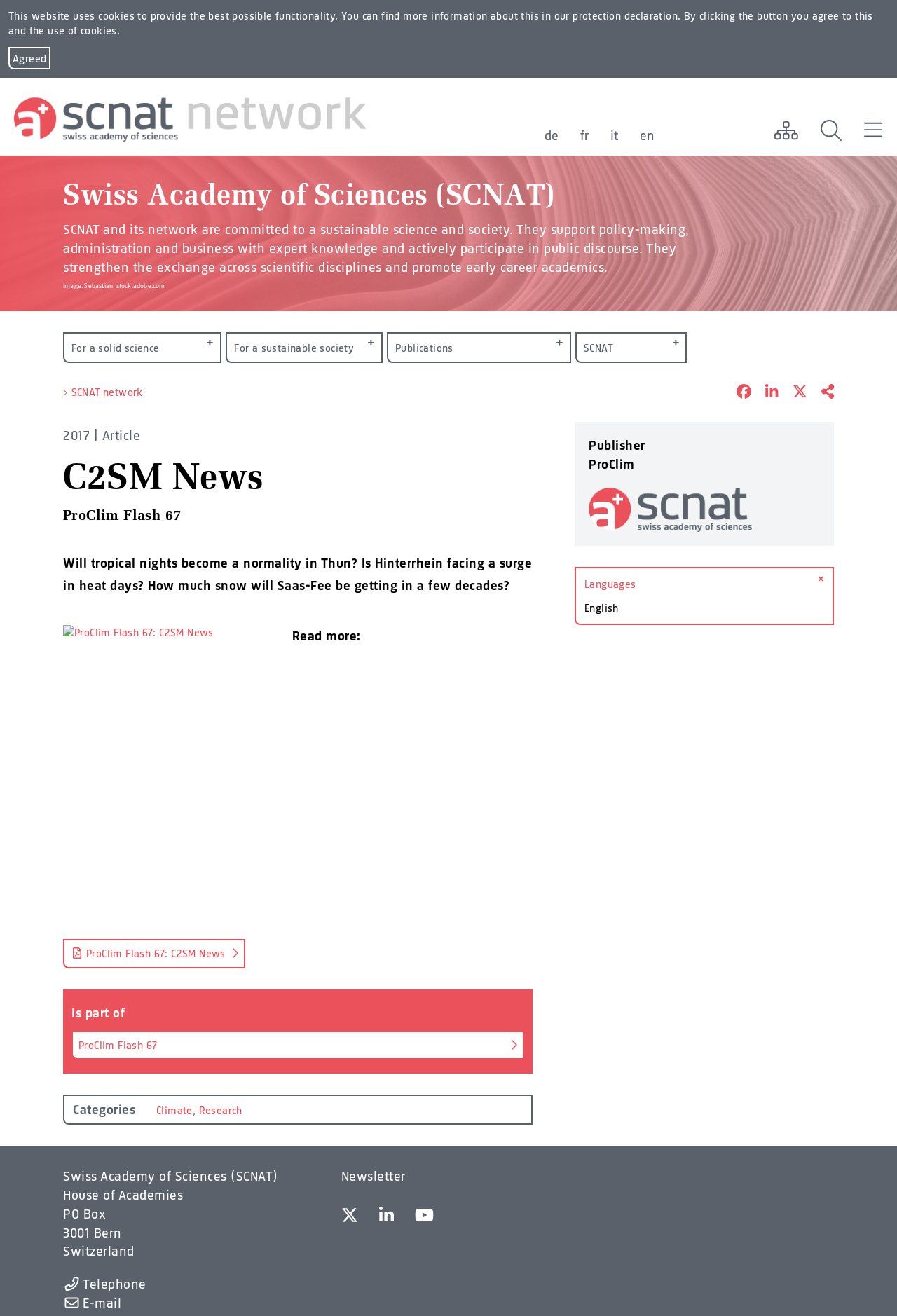Identify the bounding box coordinates of the section to be clicked to complete the task described by the following instruction: "Click the 'Menu' button". The coordinates should be four float numbers between 0 and 1, formatted as [left, top, right, bottom].

[0.962, 0.091, 0.984, 0.108]